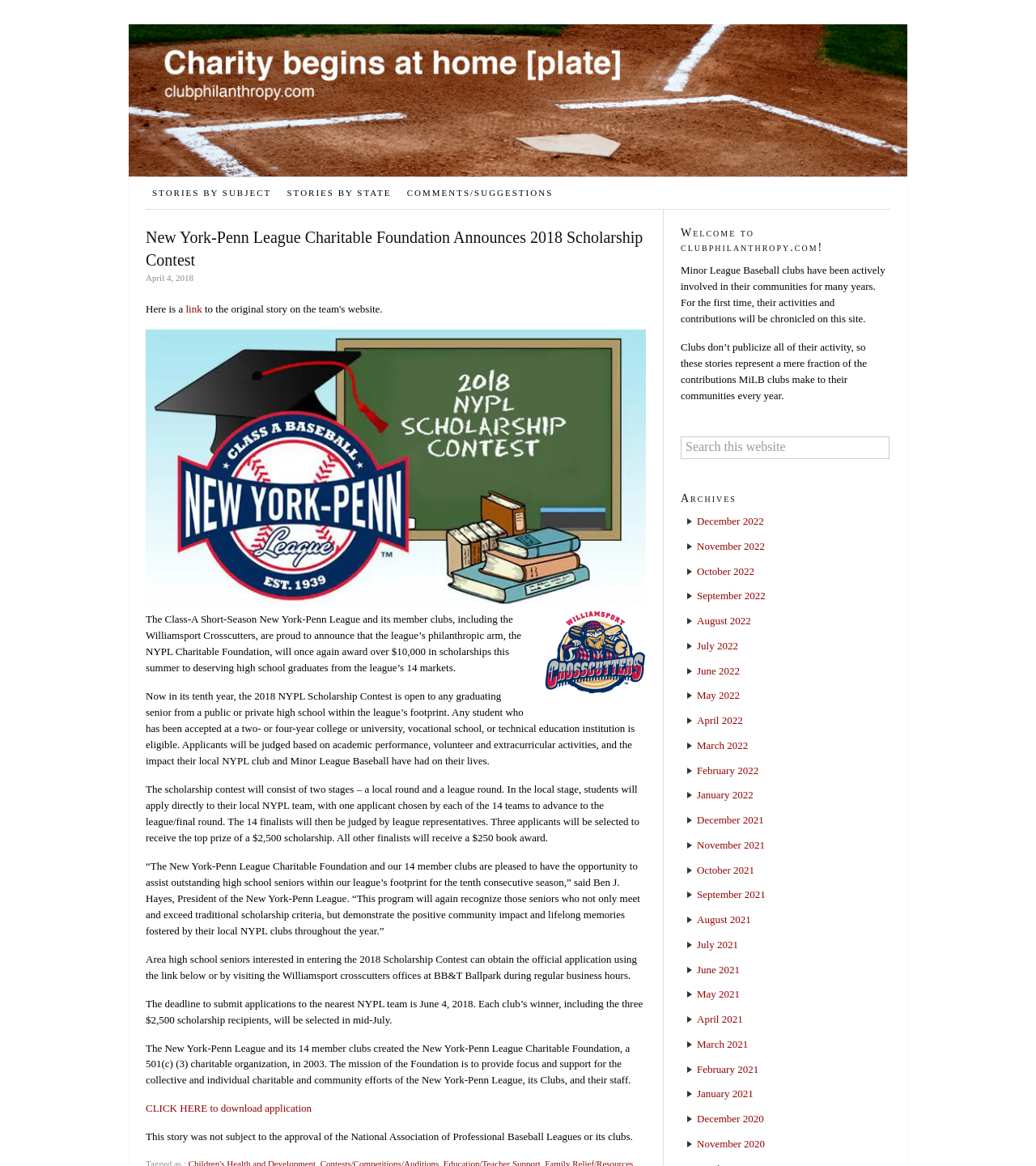Kindly provide the bounding box coordinates of the section you need to click on to fulfill the given instruction: "Search this website".

[0.657, 0.374, 0.859, 0.394]